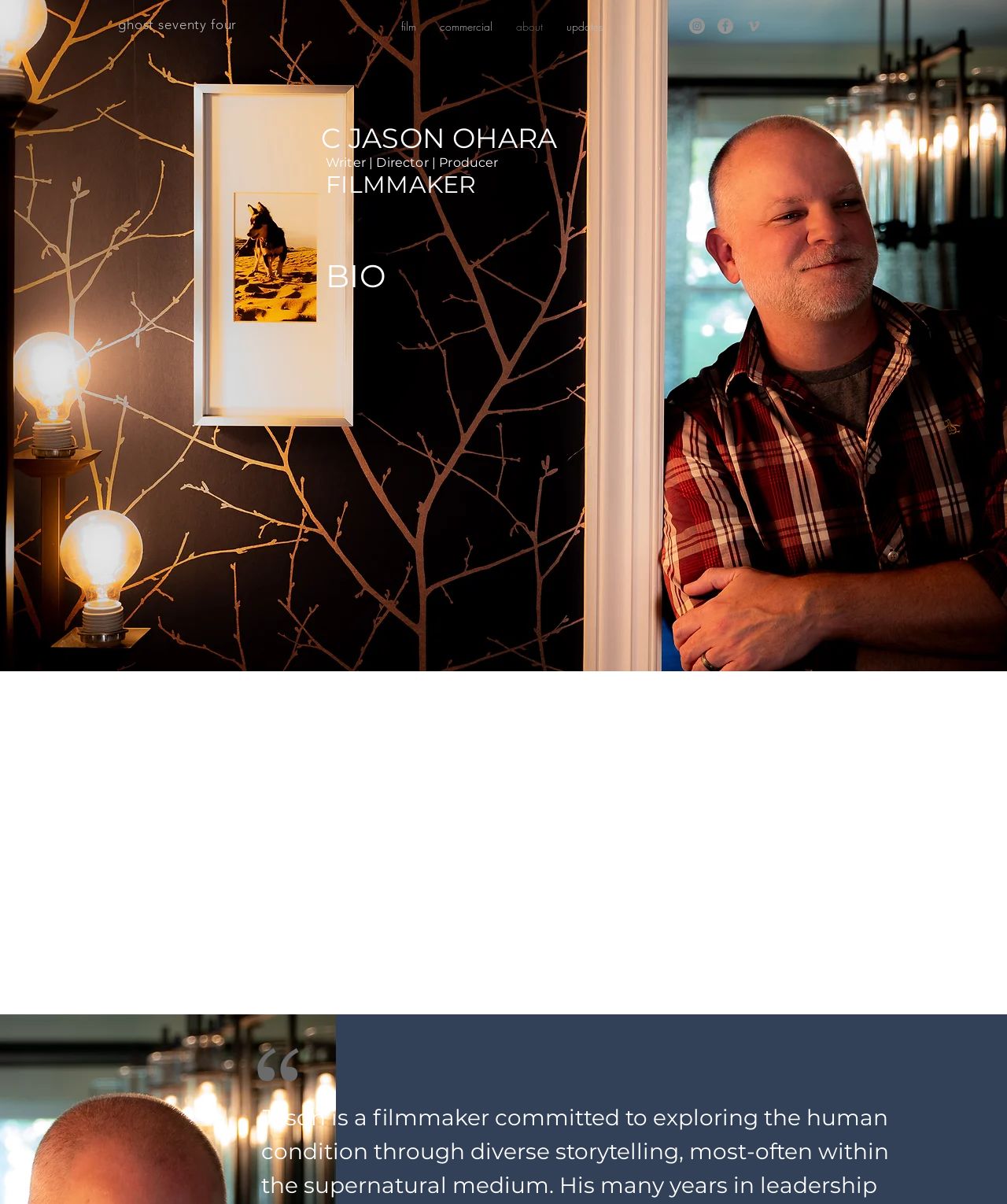Please predict the bounding box coordinates (top-left x, top-left y, bottom-right x, bottom-right y) for the UI element in the screenshot that fits the description: ghost seventy four

[0.117, 0.014, 0.235, 0.027]